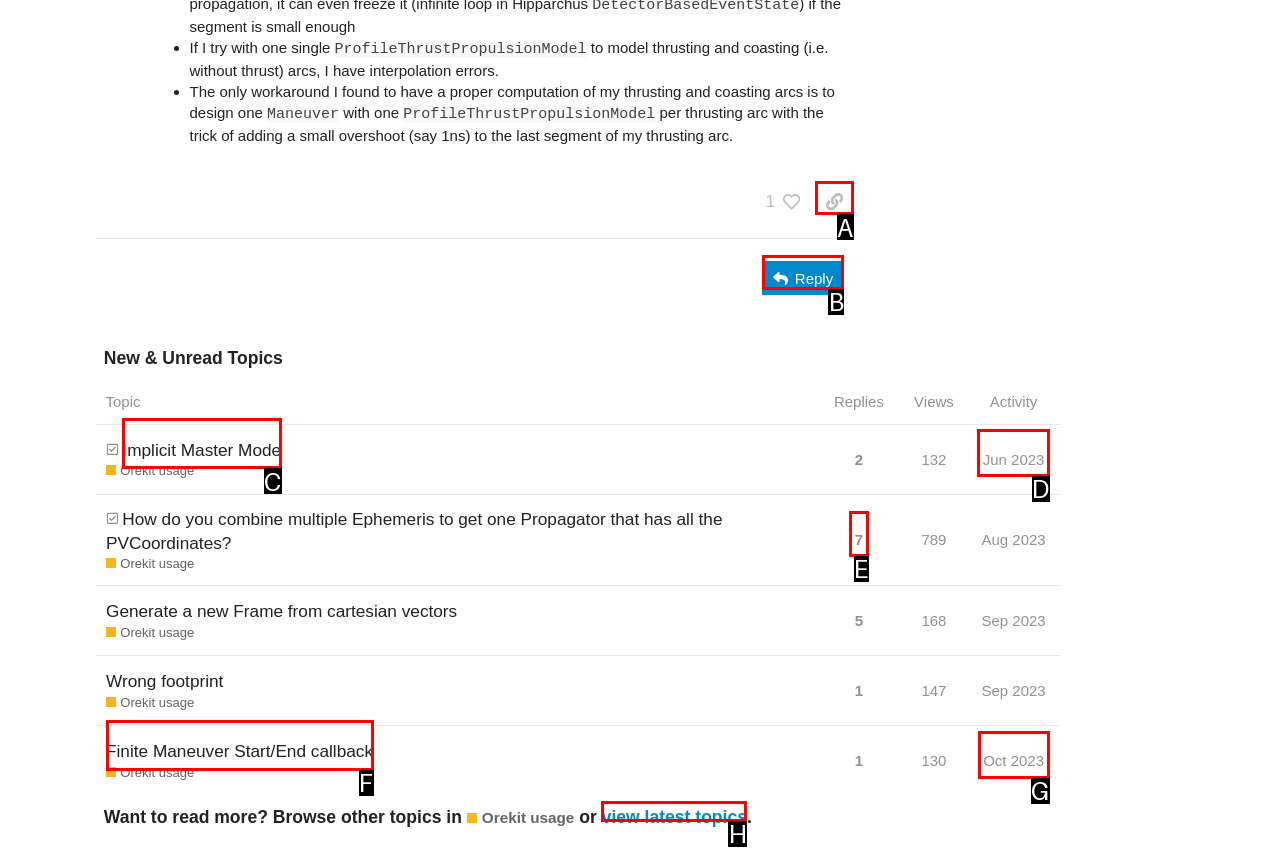Select the letter of the option that corresponds to: Finite Maneuver Start/End callback
Provide the letter from the given options.

F